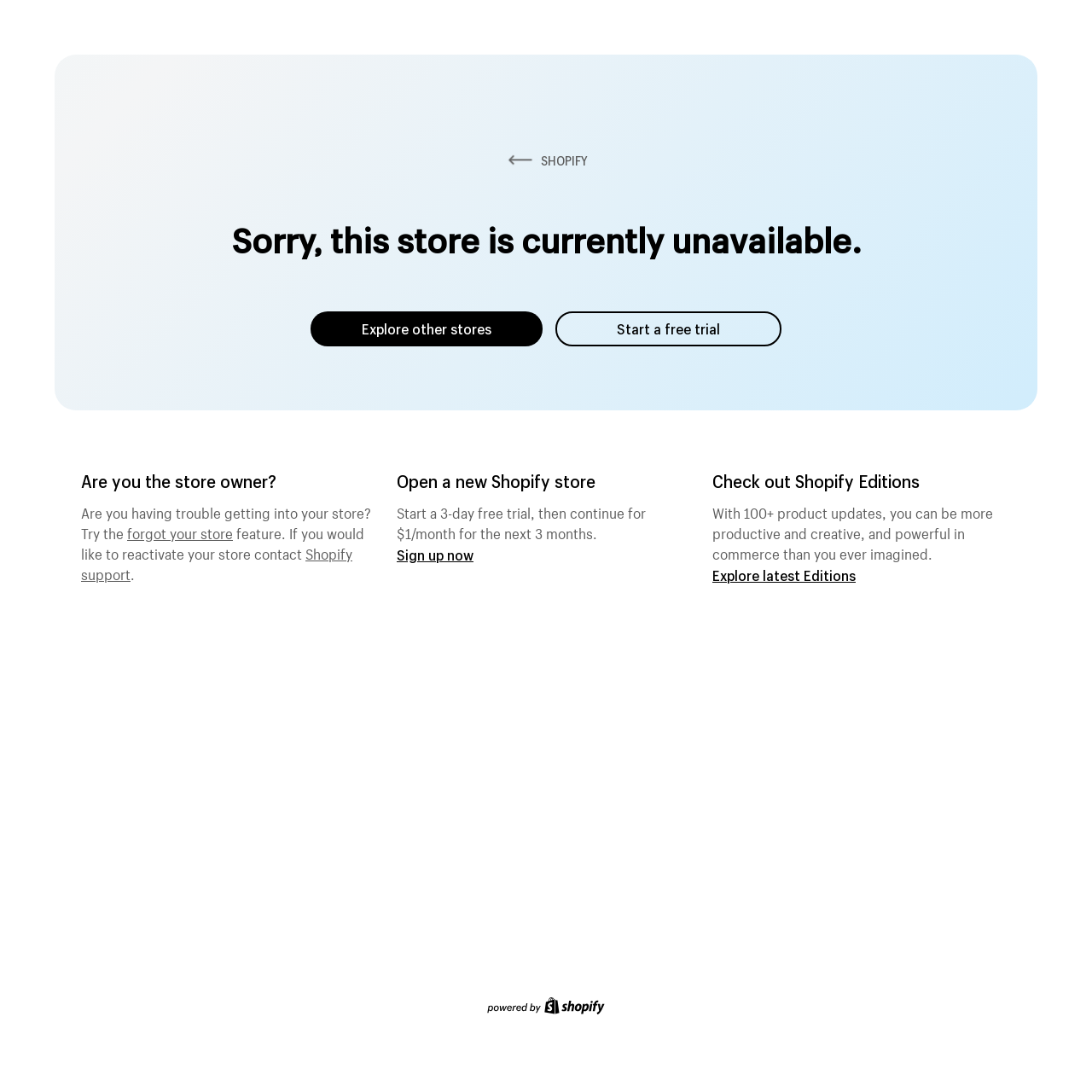What is the cost of Shopify after the trial period?
Kindly offer a comprehensive and detailed response to the question.

After the 3-day free trial period, the cost of Shopify is $1/month for the next 3 months, as mentioned in the text 'Start a 3-day free trial, then continue for $1/month for the next 3 months.'.